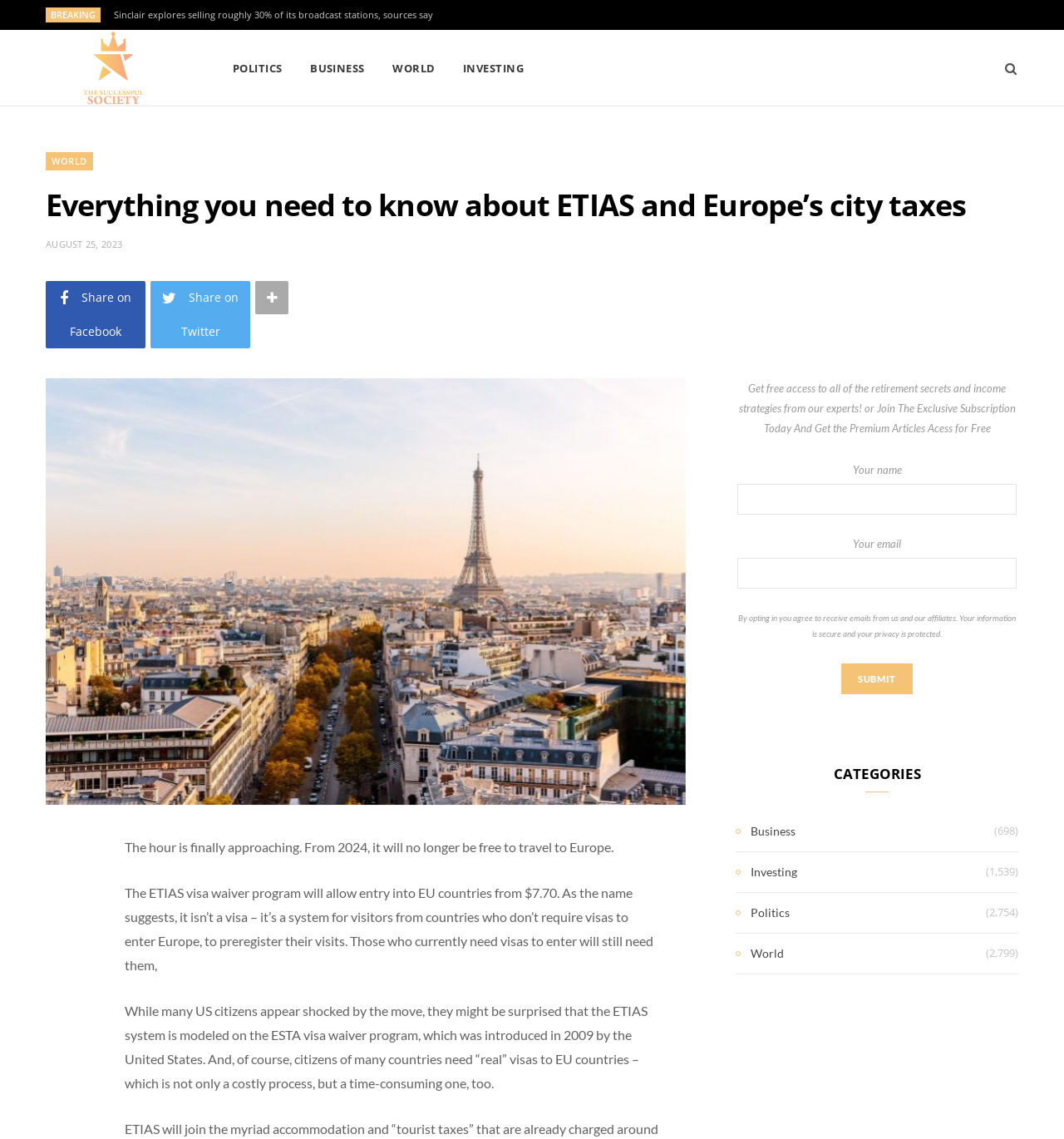What is the name of the website?
Answer the question with a single word or phrase by looking at the picture.

The Successful Society